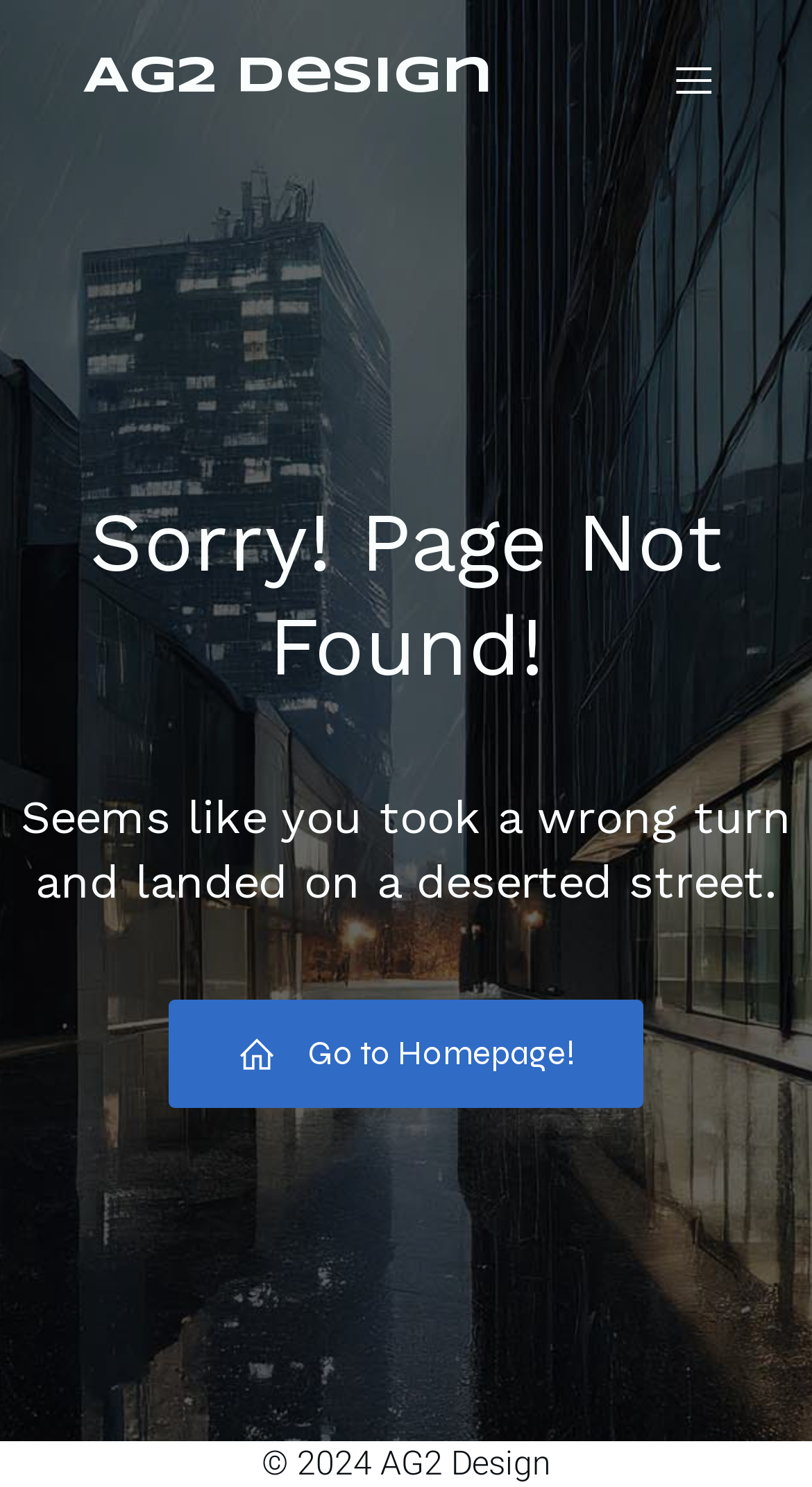What is the copyright year of the webpage?
Look at the image and answer the question using a single word or phrase.

2024